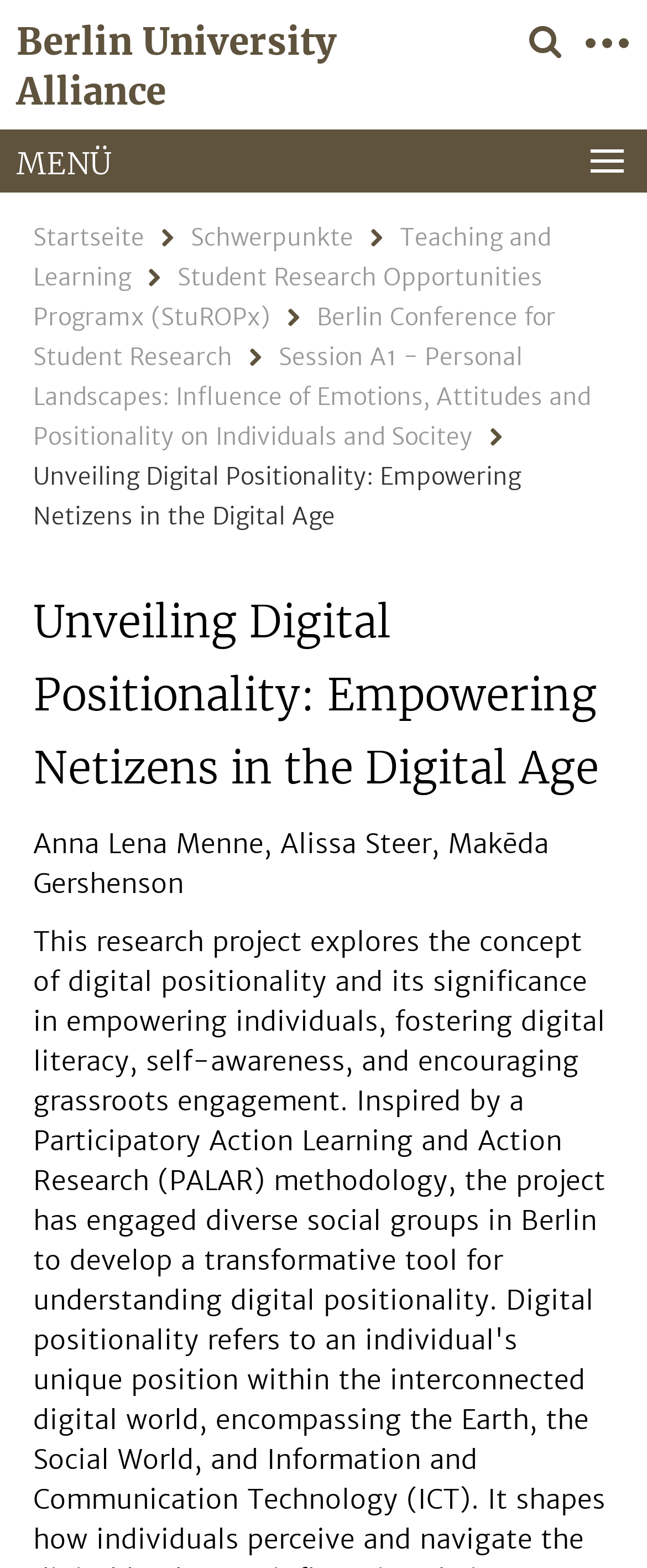Can you find the bounding box coordinates for the element that needs to be clicked to execute this instruction: "go to Berlin University Alliance"? The coordinates should be given as four float numbers between 0 and 1, i.e., [left, top, right, bottom].

[0.026, 0.0, 0.737, 0.083]